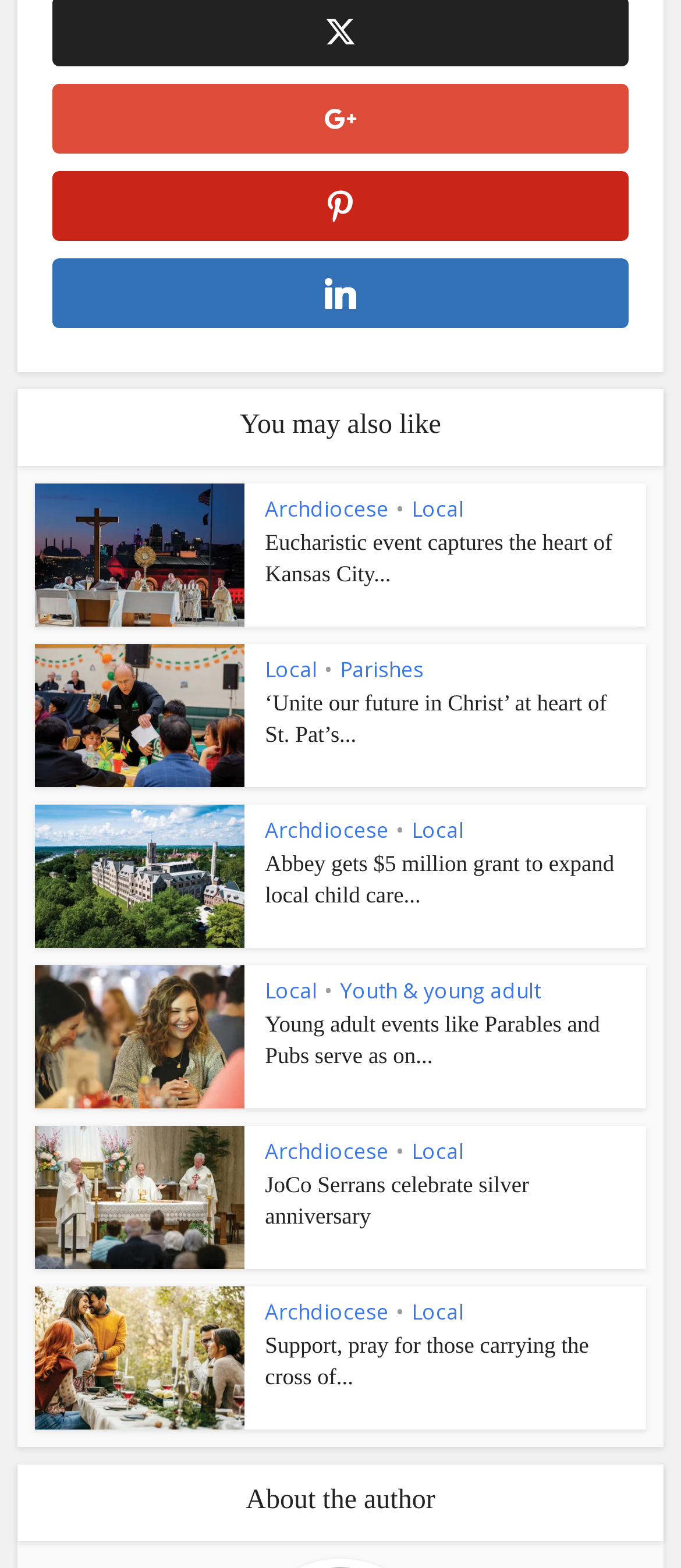Identify the bounding box coordinates of the specific part of the webpage to click to complete this instruction: "Read 'Eucharistic event captures the heart of Kansas City...' article".

[0.389, 0.336, 0.924, 0.376]